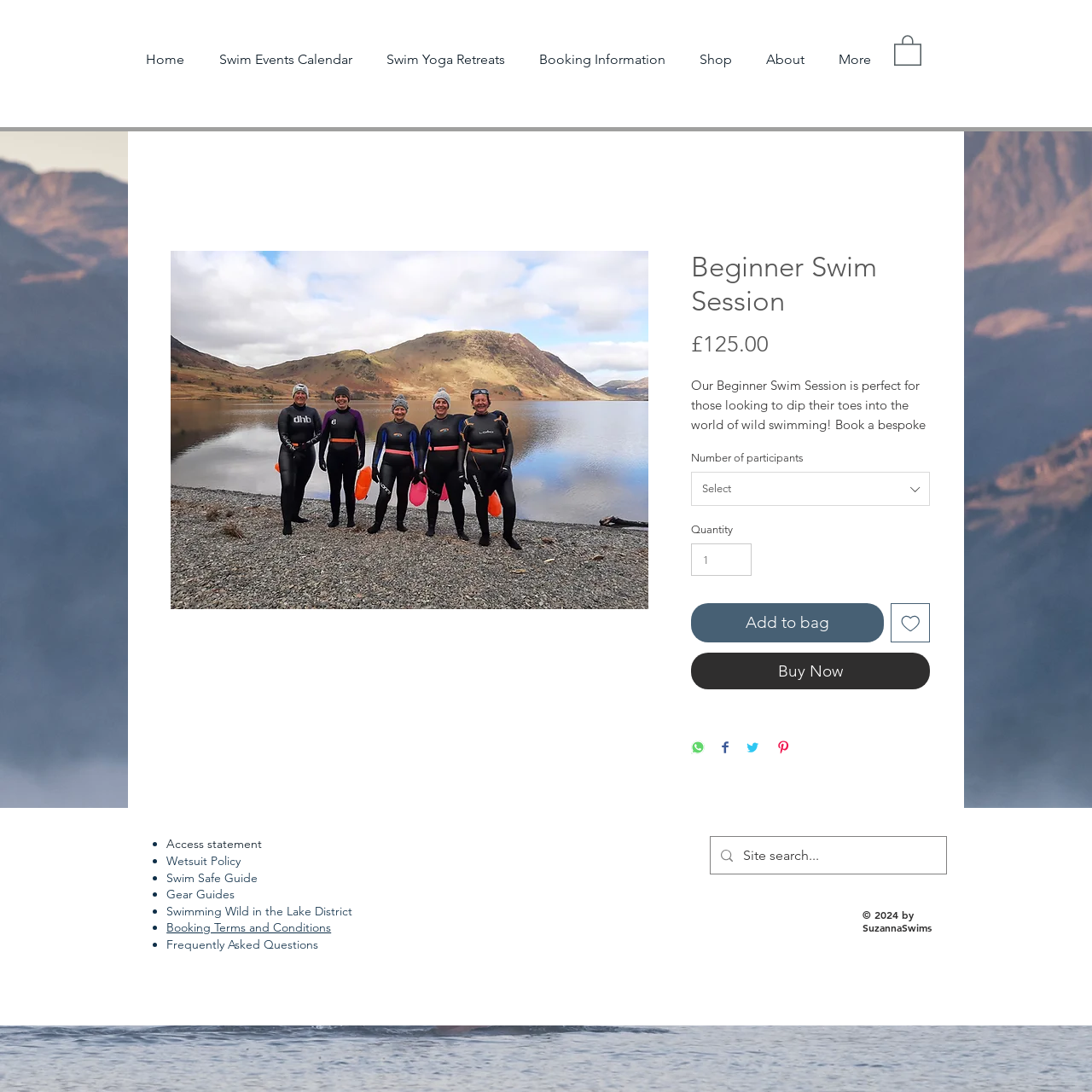Explain the features and main sections of the webpage comprehensively.

This webpage is about the "Beginner Swim Session" offered by Suzanna Swims. At the top, there is a navigation menu with links to "Home", "Swim Events Calendar", "Swim Yoga Retreats", "Booking Information", "Shop", and "About". Next to the navigation menu, there is a button with an image, and a login button with an image. 

Below the navigation menu, there is a main section that takes up most of the page. It contains an article with an image of a swim session, a heading that reads "Beginner Swim Session", and a price of £125.00. There is a description of the swim session, which is perfect for those who want to try wild swimming. The session can be booked individually or with friends.

Under the description, there are options to select the number of participants and the quantity. There are also buttons to "Add to bag", "Add to Wishlist", "Buy Now", and share on various social media platforms.

At the bottom of the page, there is a section with links to "Access statement", "Wetsuit Policy", "Swim Safe Guide", "Gear Guides", "Swimming Wild in the Lake District", and "Booking Terms and Conditions". There is also a search bar and a copyright notice that reads "© 2024 by SuzannaSwims".